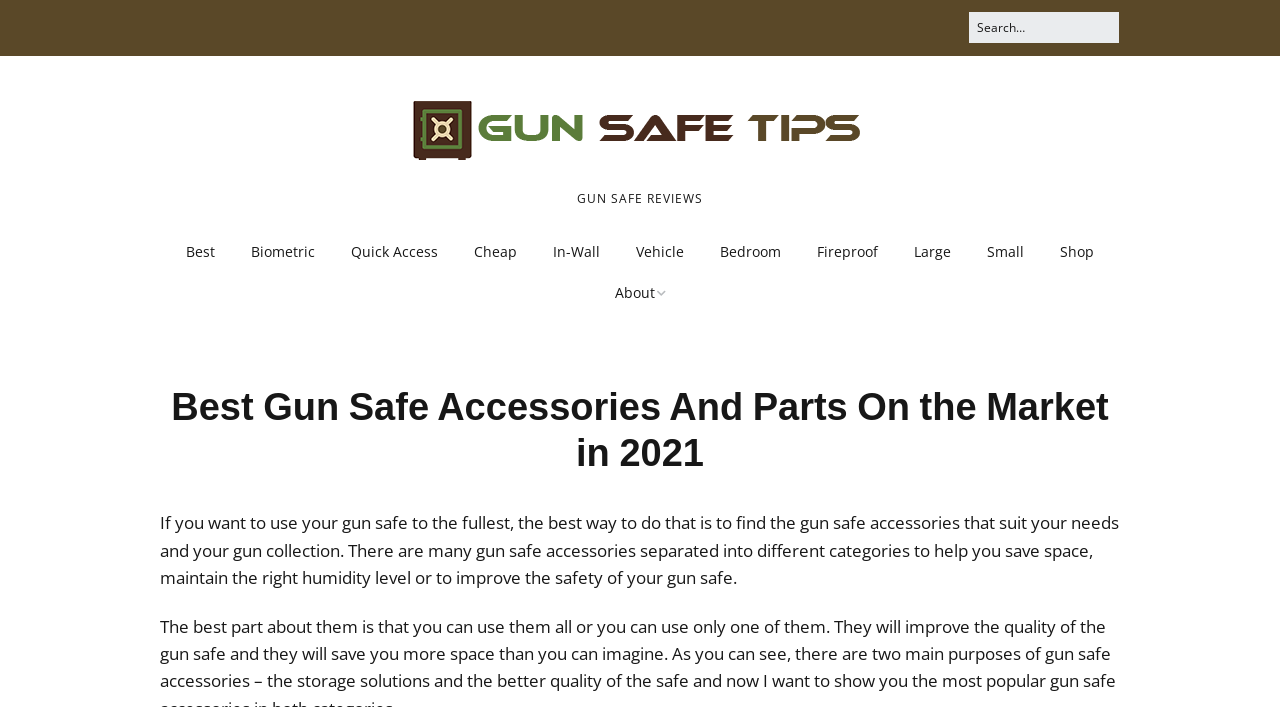Give a detailed overview of the webpage's appearance and contents.

This webpage is about gun safe accessories and parts, with a focus on the market in 2021. At the top, there is a search bar with a search box and a label "Search for:". Below the search bar, there is a logo or image of "gun safe tips" with a link to the same. 

To the right of the logo, there is a heading "GUN SAFE REVIEWS" in a larger font. Below this heading, there are 11 links arranged horizontally, each representing a category of gun safe accessories, such as "Best", "Biometric", "Quick Access", and so on. 

Further down the page, there is a main content section. At the top of this section, there is a heading "Best Gun Safe Accessories And Parts On the Market in 2021" which is similar to the title of the webpage. Below this heading, there is a paragraph of text that explains the importance of finding the right gun safe accessories to maximize the use of a gun safe. The text also mentions that there are various categories of accessories that can help with space management, humidity control, and safety improvement.